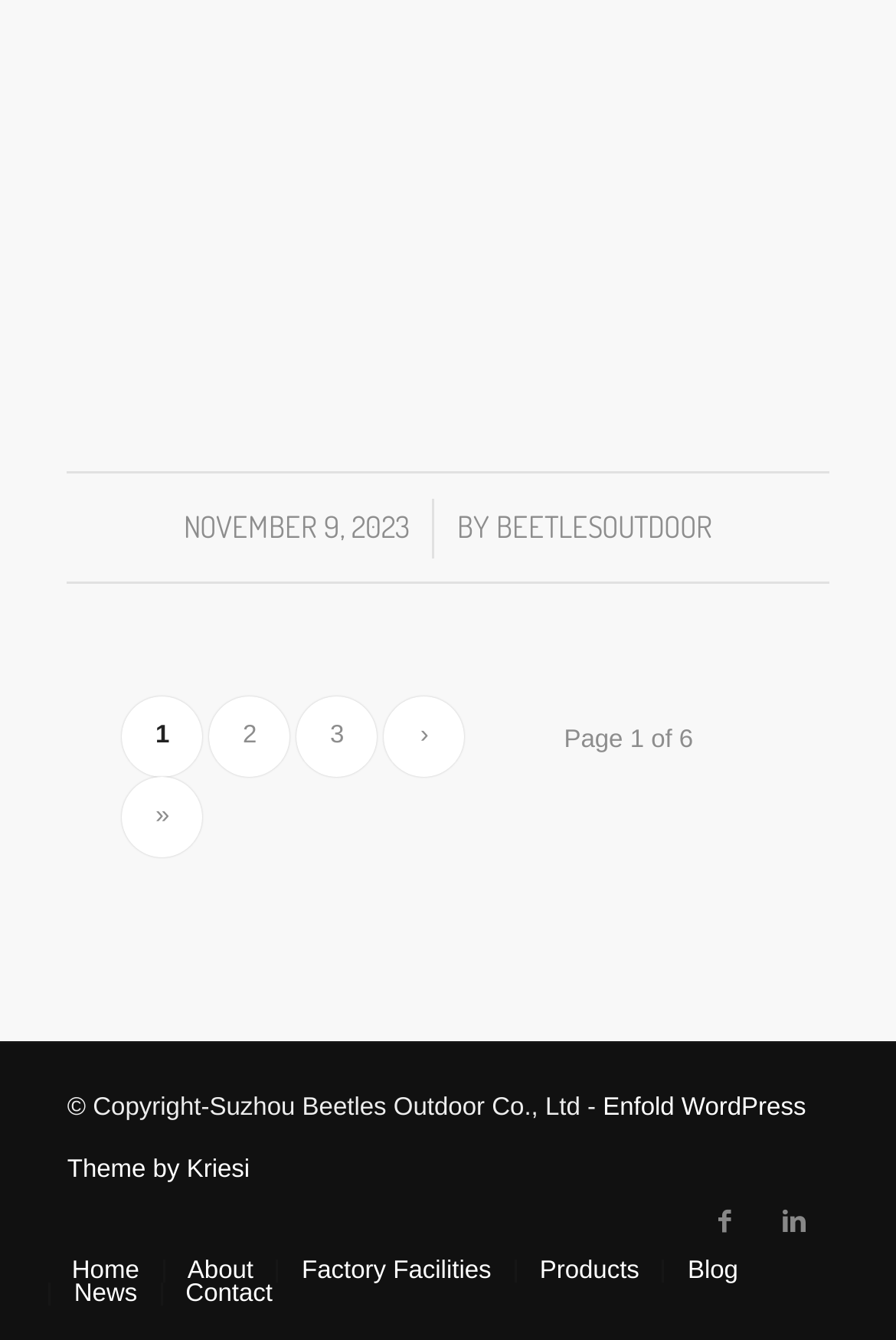Observe the image and answer the following question in detail: What is the theme of the website?

The theme of the website can be found at the bottom of the webpage, where it is displayed as 'Enfold WordPress Theme by Kriesi'.